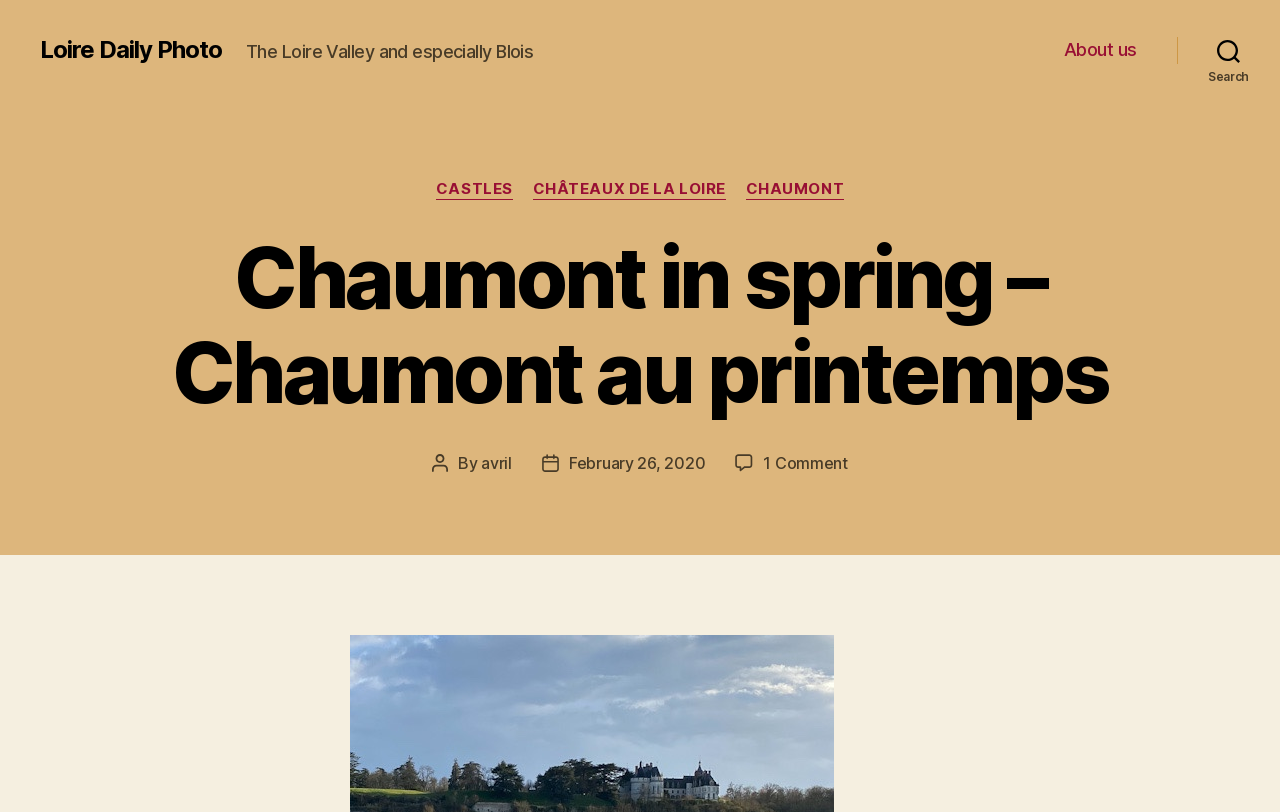Determine the bounding box coordinates of the clickable element necessary to fulfill the instruction: "view Chaumont in spring – Chaumont au printemps". Provide the coordinates as four float numbers within the 0 to 1 range, i.e., [left, top, right, bottom].

[0.109, 0.283, 0.891, 0.519]